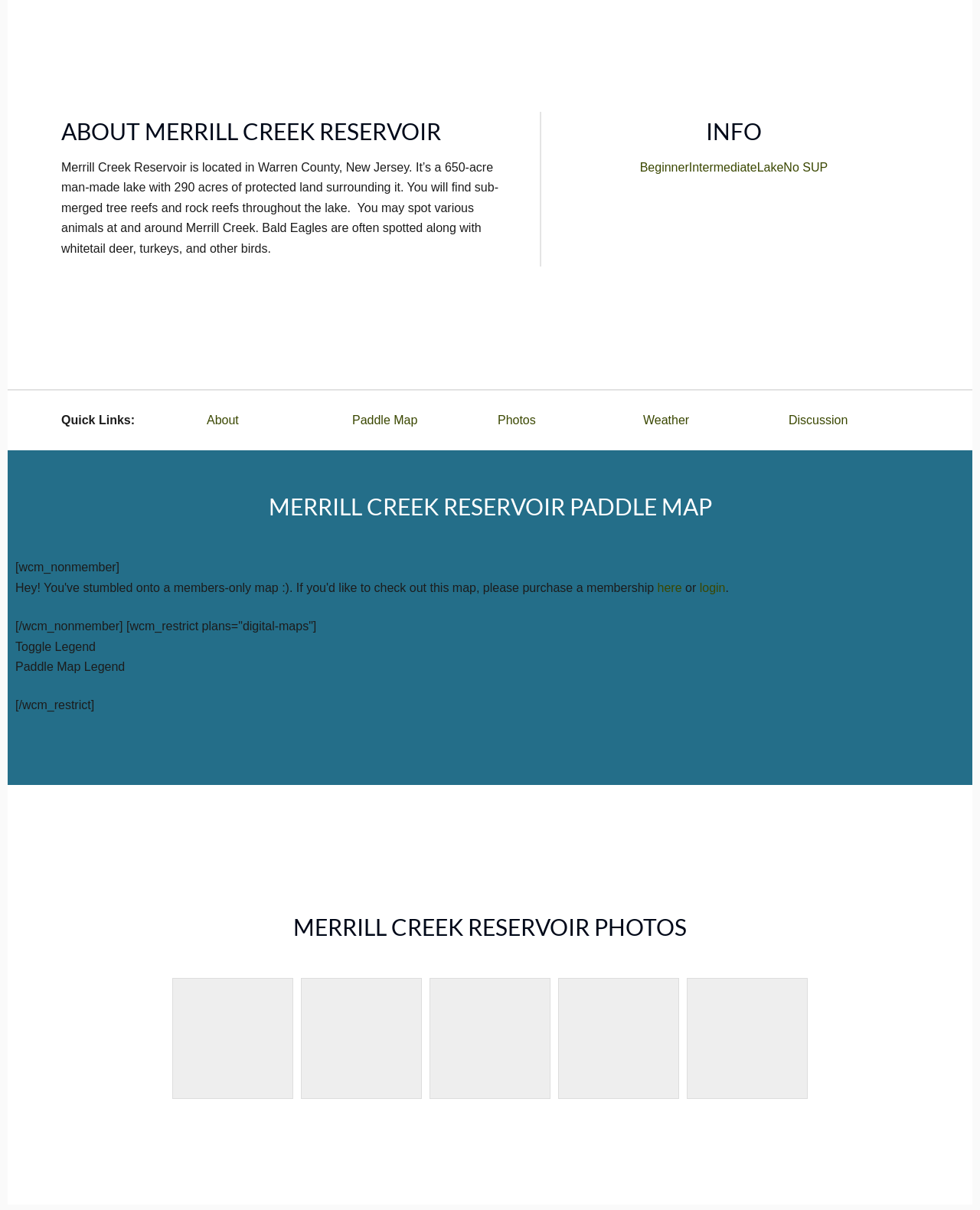Using the provided element description, identify the bounding box coordinates as (top-left x, top-left y, bottom-right x, bottom-right y). Ensure all values are between 0 and 1. Description: Lake

[0.772, 0.133, 0.799, 0.144]